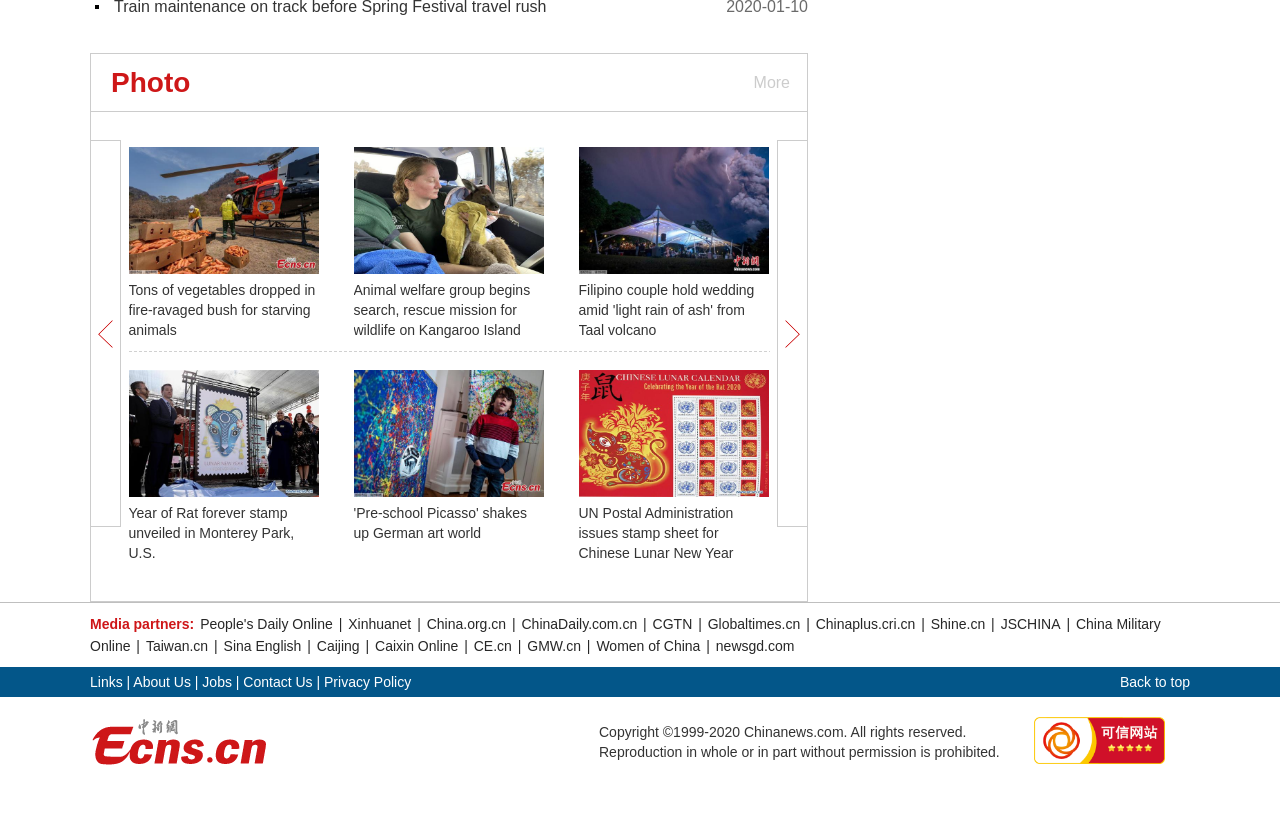Based on what you see in the screenshot, provide a thorough answer to this question: What is the copyright year range?

The copyright information at the bottom of the webpage states 'Copyright ©1999-2020 Chinanews.com. All rights reserved.', indicating that the copyright year range is from 1999 to 2020.